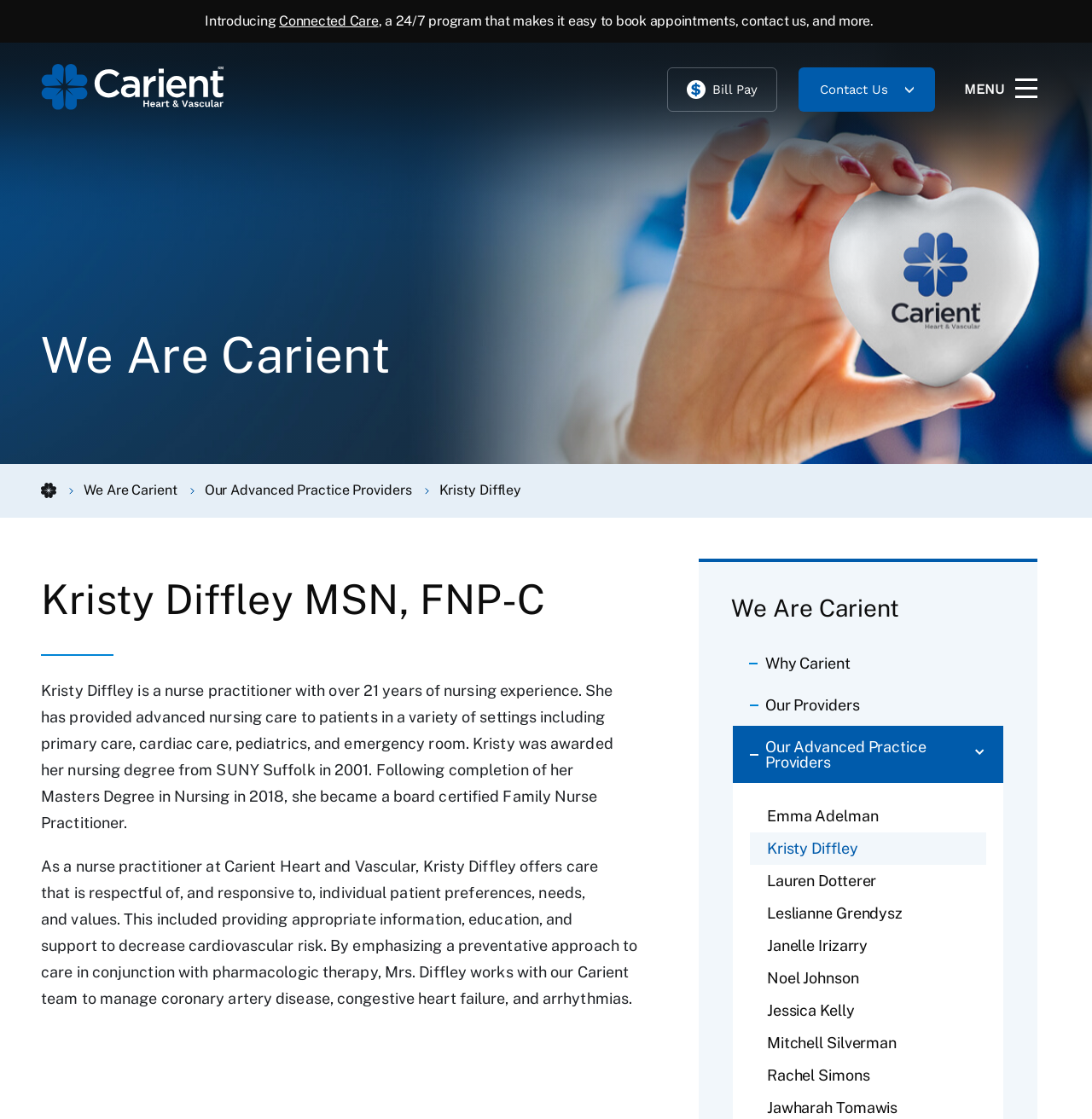Determine the bounding box coordinates for the clickable element required to fulfill the instruction: "Explore other providers". Provide the coordinates as four float numbers between 0 and 1, i.e., [left, top, right, bottom].

[0.671, 0.611, 0.919, 0.648]